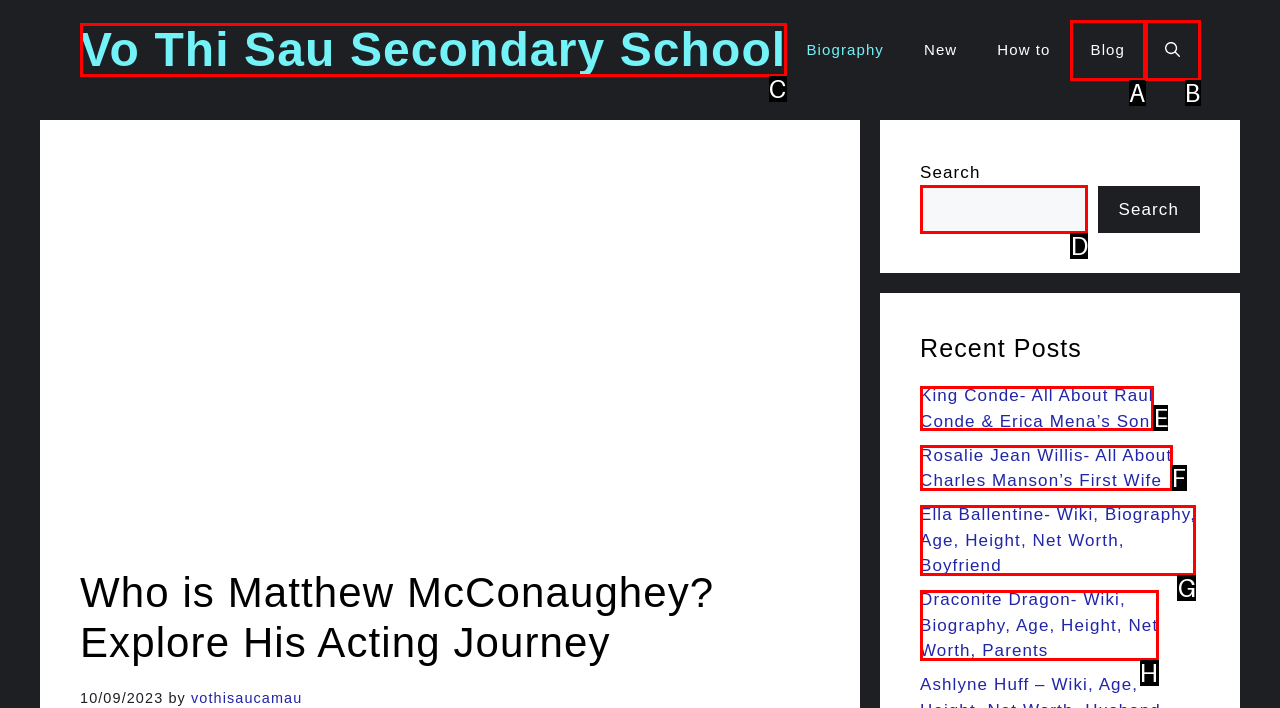Which UI element corresponds to this description: parent_node: Search name="s"
Reply with the letter of the correct option.

D